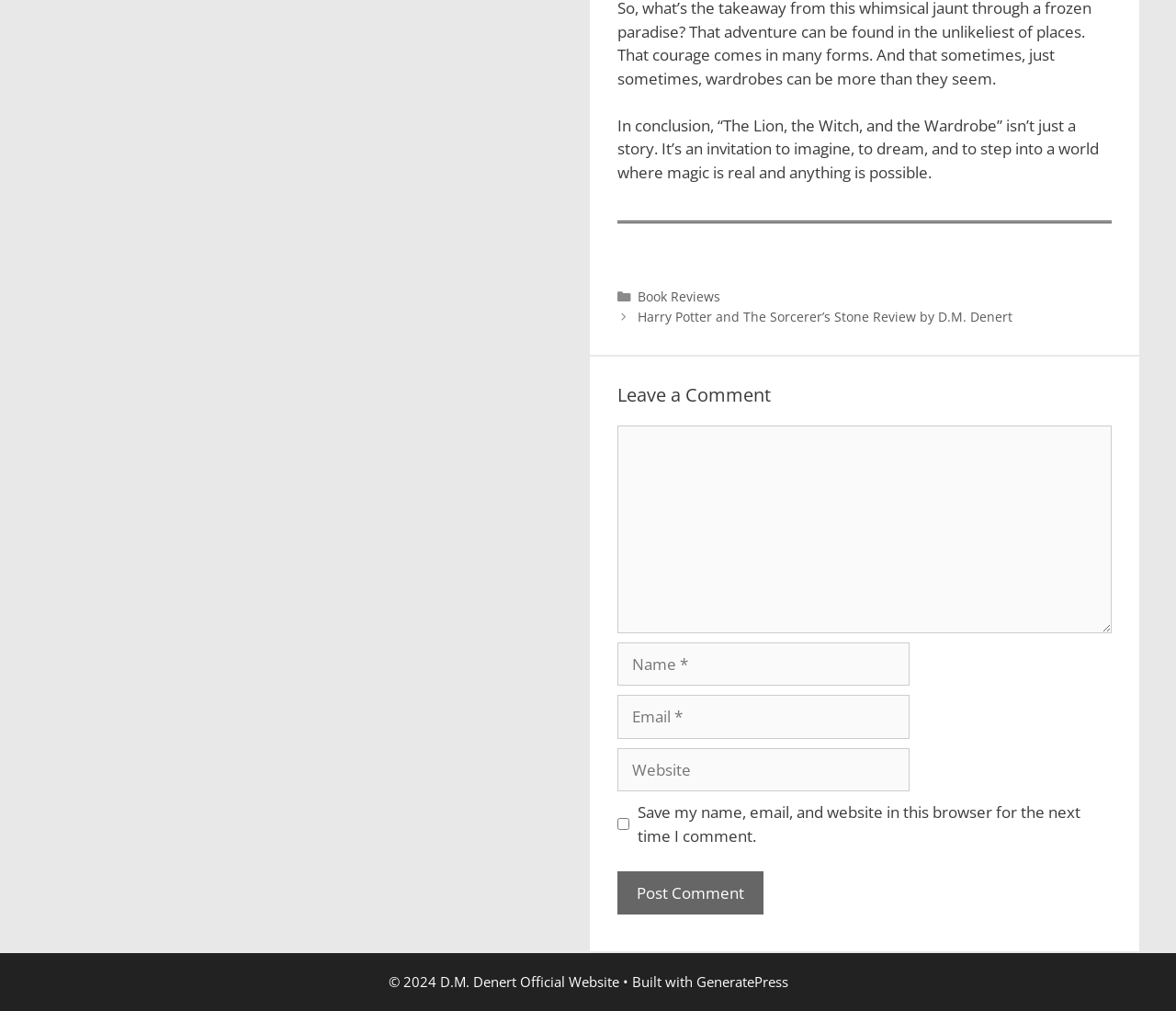Find the bounding box coordinates for the UI element whose description is: "name="submit" value="Post Comment"". The coordinates should be four float numbers between 0 and 1, in the format [left, top, right, bottom].

[0.525, 0.861, 0.649, 0.905]